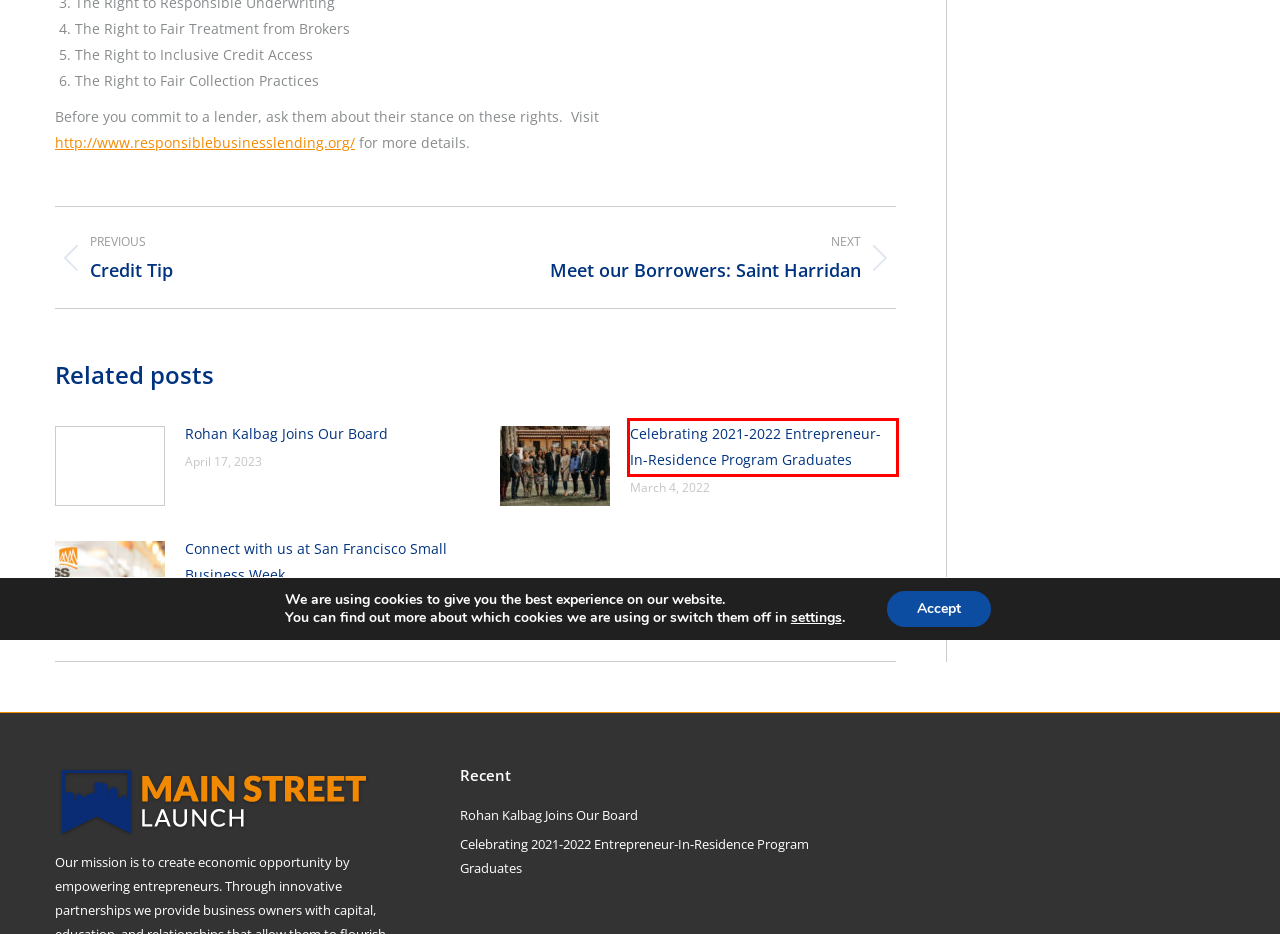Observe the screenshot of a webpage with a red bounding box highlighting an element. Choose the webpage description that accurately reflects the new page after the element within the bounding box is clicked. Here are the candidates:
A. Celebrating 2021-2022 Entrepreneur-In-Residence Program Graduates - Main Street Launch.org
B. Oakland Business Lending Archives - Main Street Launch.org
C. Credit Tip - Main Street Launch.org
D. Meet our Borrowers: Saint Harridan - Main Street Launch.org
E. Select An Option - Main Street Launch.org
F. San Francisco Launch - Main Street Launch.org
G. Connect with us at San Francisco Small Business Week - Main Street Launch.org
H. Rohan Kalbag Joins Our Board - Main Street Launch.org

A